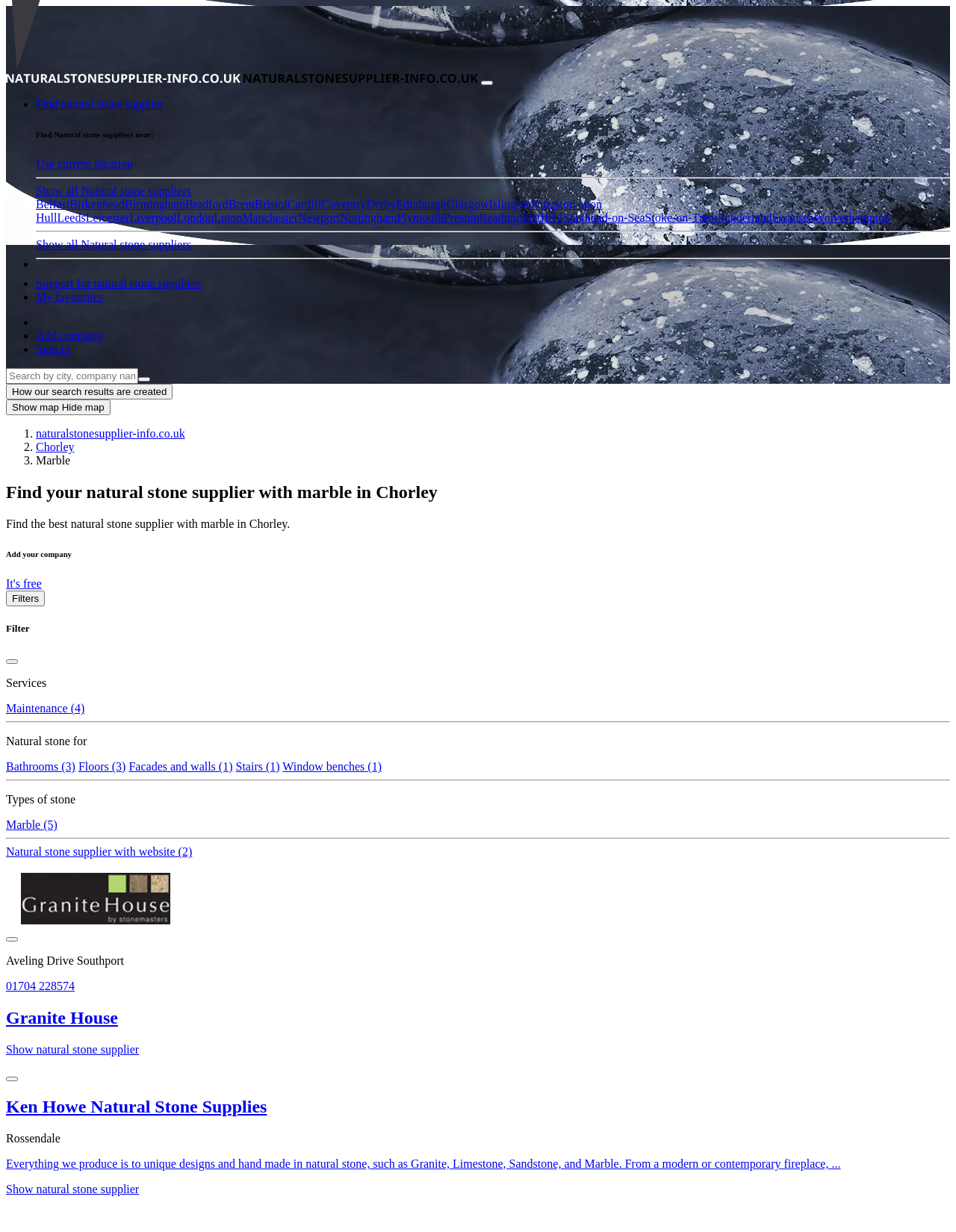Please respond in a single word or phrase: 
What is the default search option?

Search by city, company name or service